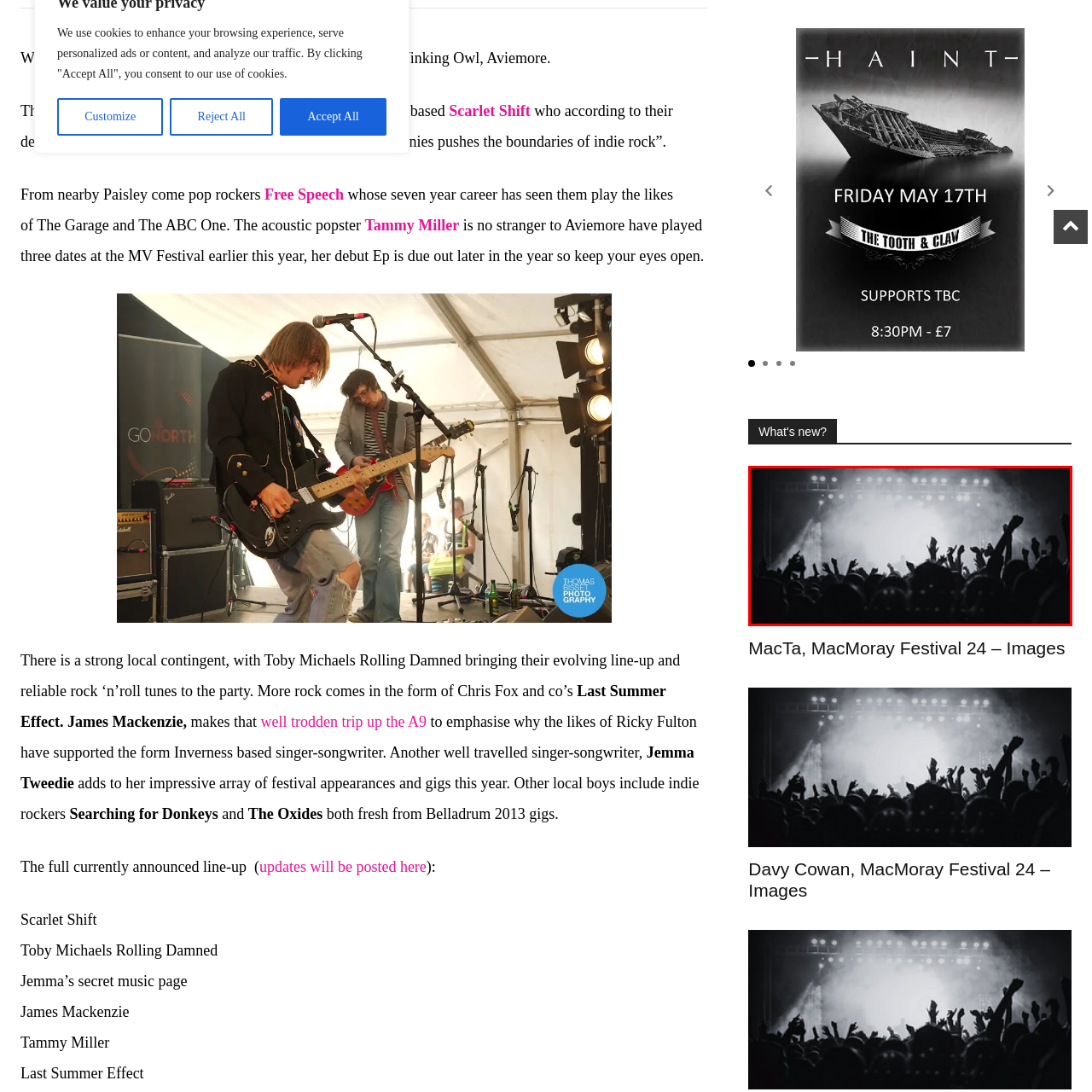Describe meticulously the scene encapsulated by the red boundary in the image.

The image captures a dynamic scene from a live music festival, where an enthusiastic crowd is shown raising their hands in unison, silhouetted against a backdrop of bright stage lights. The atmosphere is electric, suggesting an exhilarating moment during a performance, likely enhancing the energy of the event. The monochrome tone adds a dramatic effect, emphasizing the collective excitement and engagement of the audience as they revel in the music. This visual could represent any number of festivals featured, including the MacTa, MacMoray Festival 24, which promises an array of musical experiences for attendees.